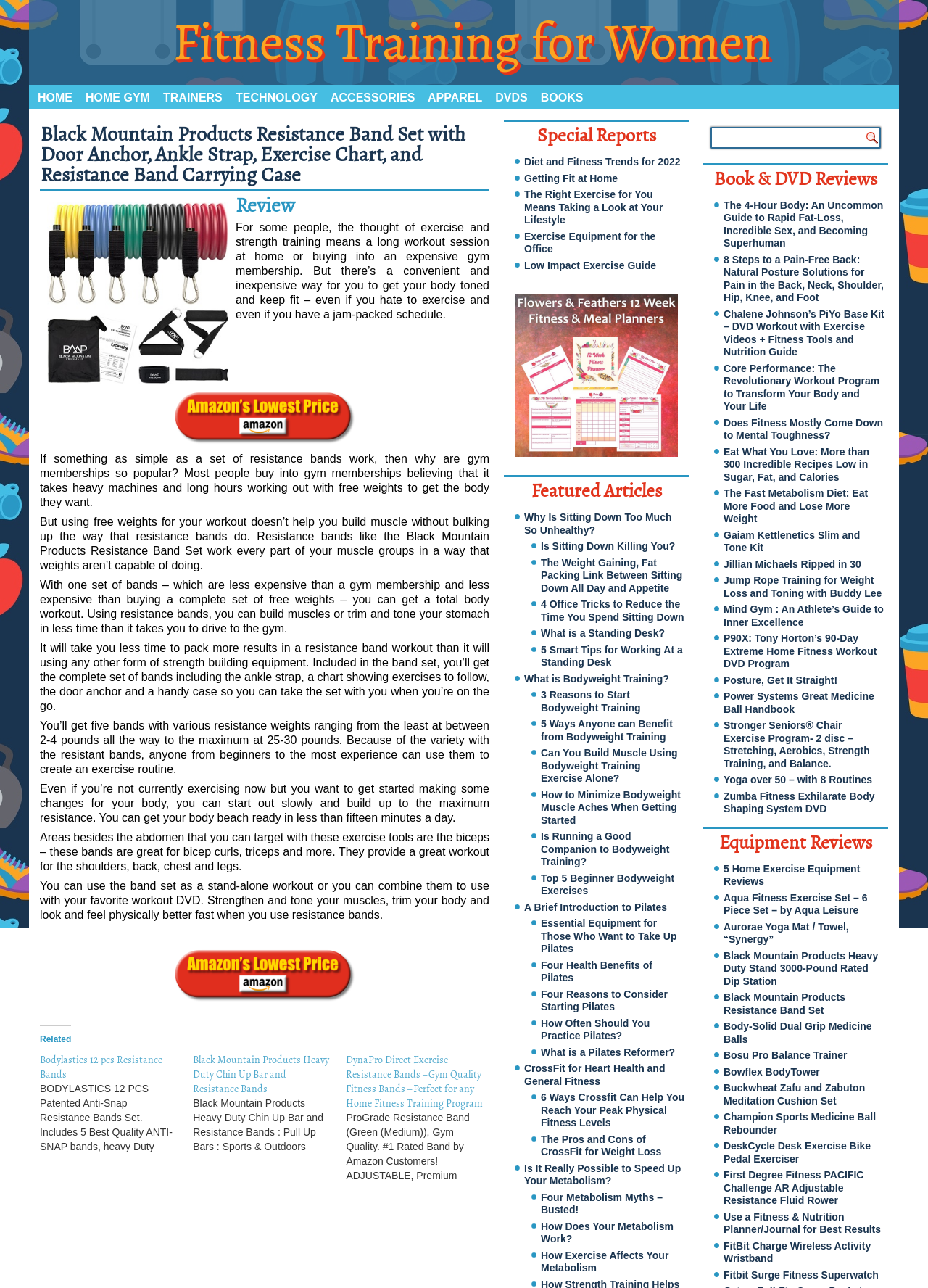Identify the bounding box coordinates of the HTML element based on this description: "Home Gym".

[0.086, 0.068, 0.168, 0.084]